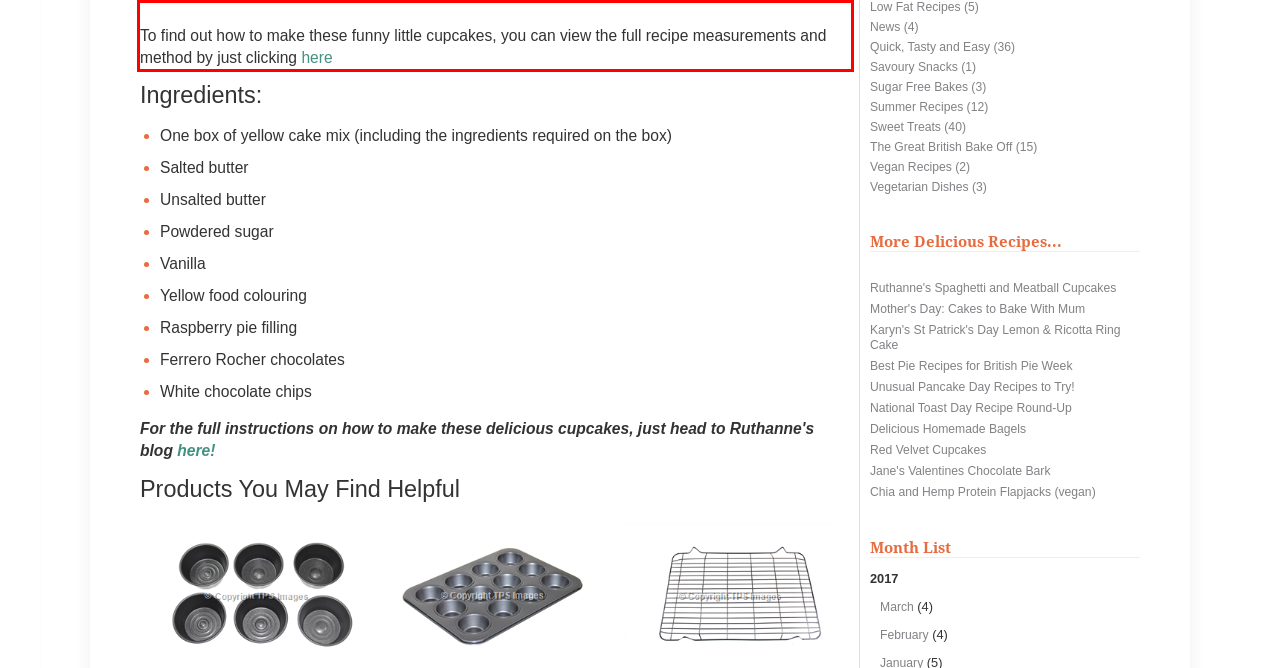Please identify and extract the text from the UI element that is surrounded by a red bounding box in the provided webpage screenshot.

To find out how to make these funny little cupcakes, you can view the full recipe measurements and method by just clicking here